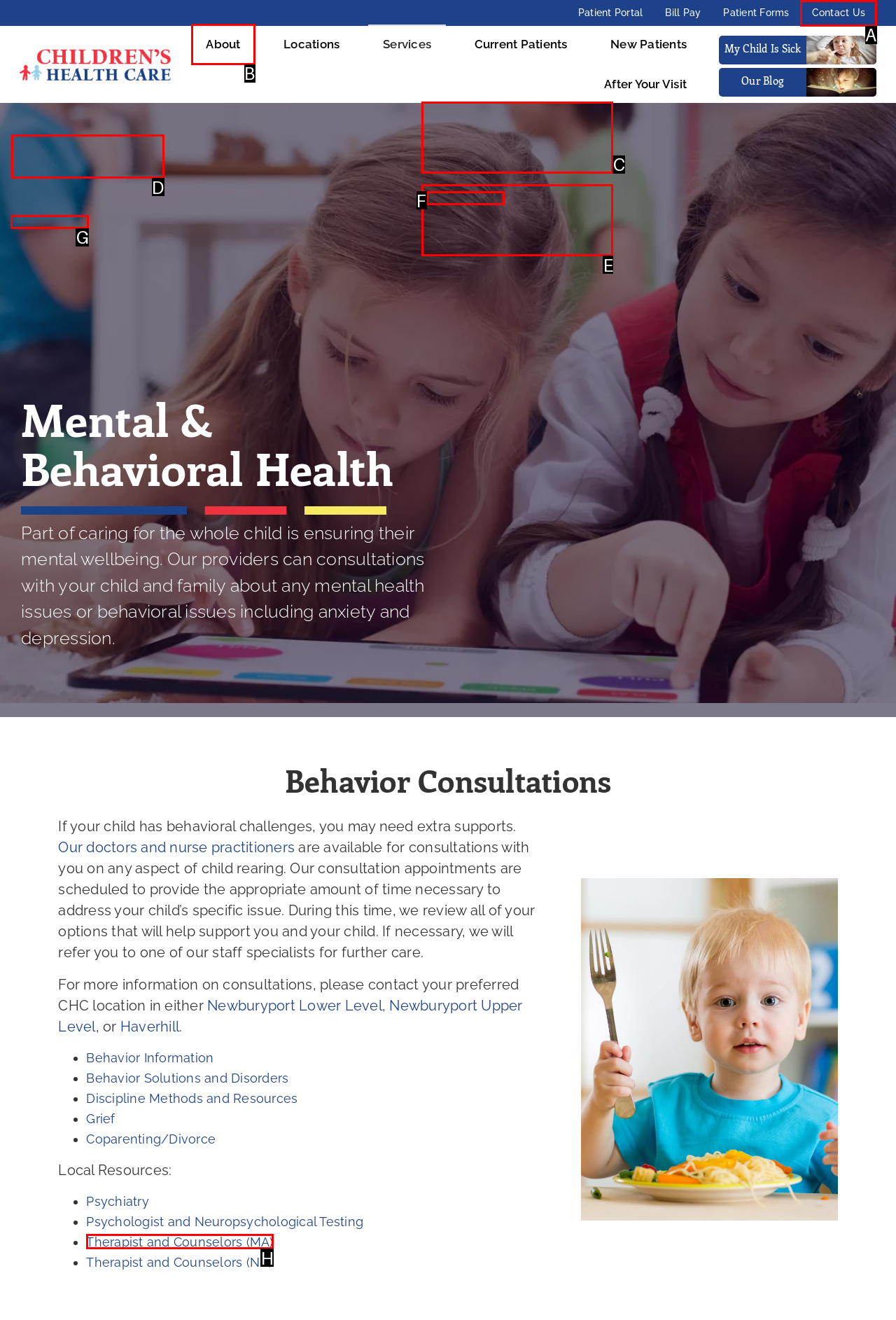Indicate which lettered UI element to click to fulfill the following task: View Location of Newburyport Office, Lower Level
Provide the letter of the correct option.

G